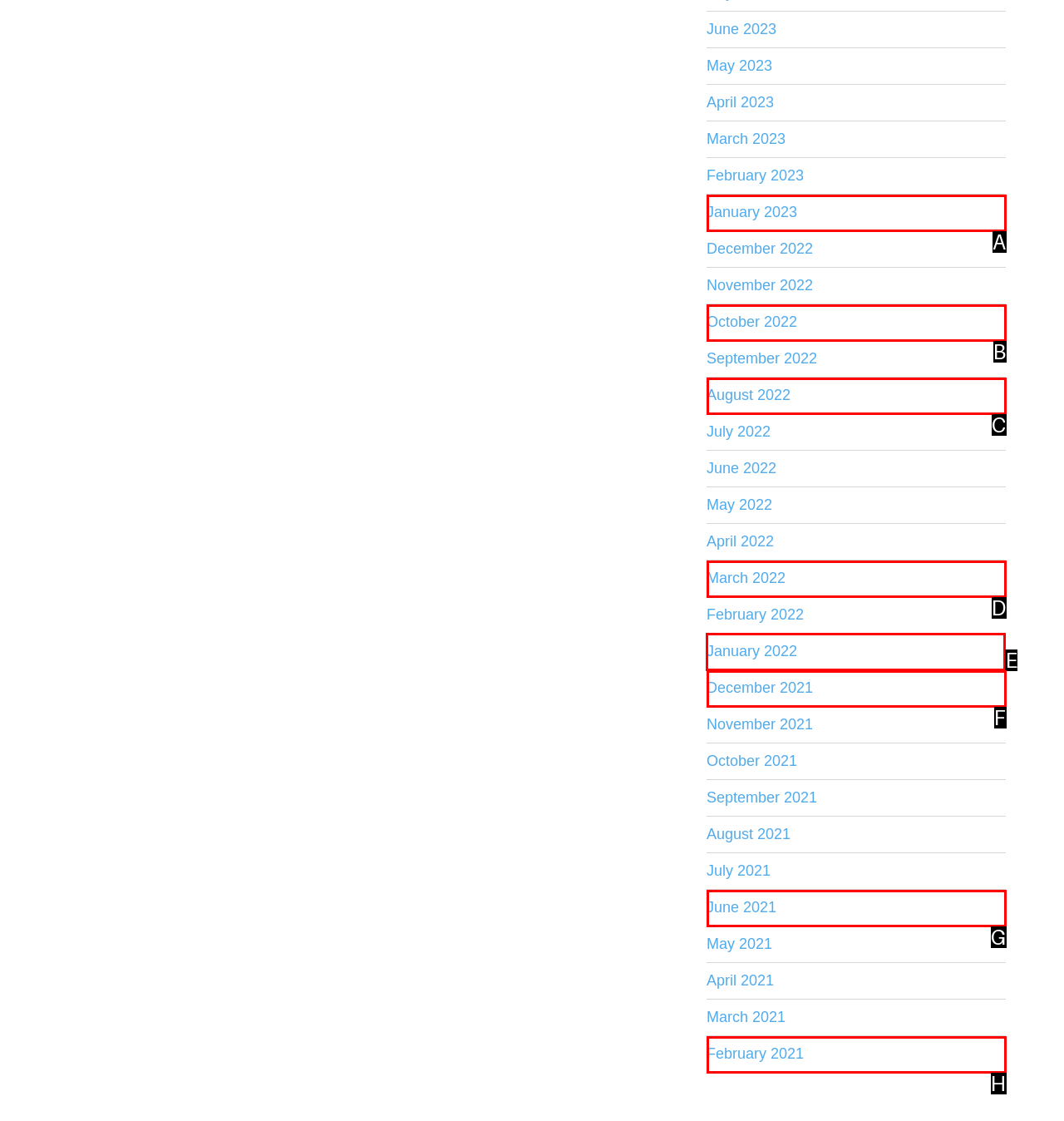Tell me which UI element to click to fulfill the given task: View January 2021. Respond with the letter of the correct option directly.

E